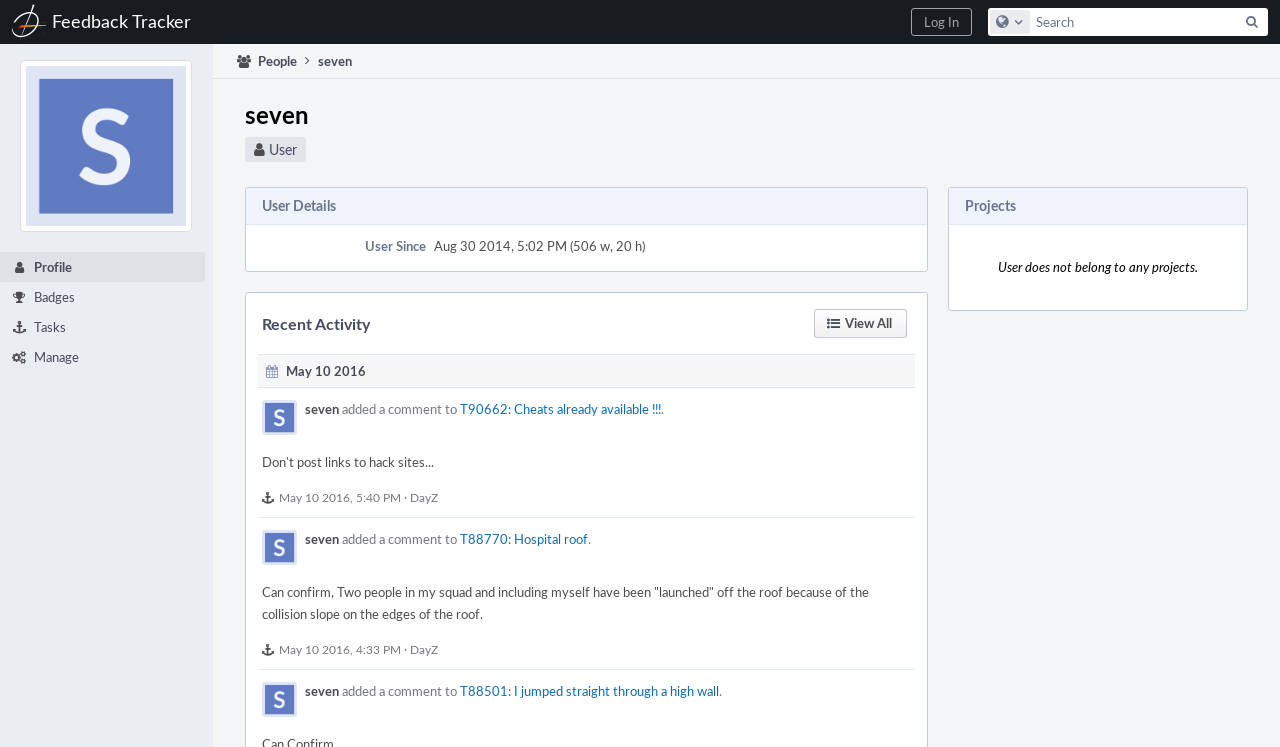What is the user's activity on May 10 2016?
Based on the visual information, provide a detailed and comprehensive answer.

The user added comments to several tasks on May 10 2016, as shown in the 'Recent Activity' section, which lists the user's activities including adding comments to tasks T90662 and T88770.